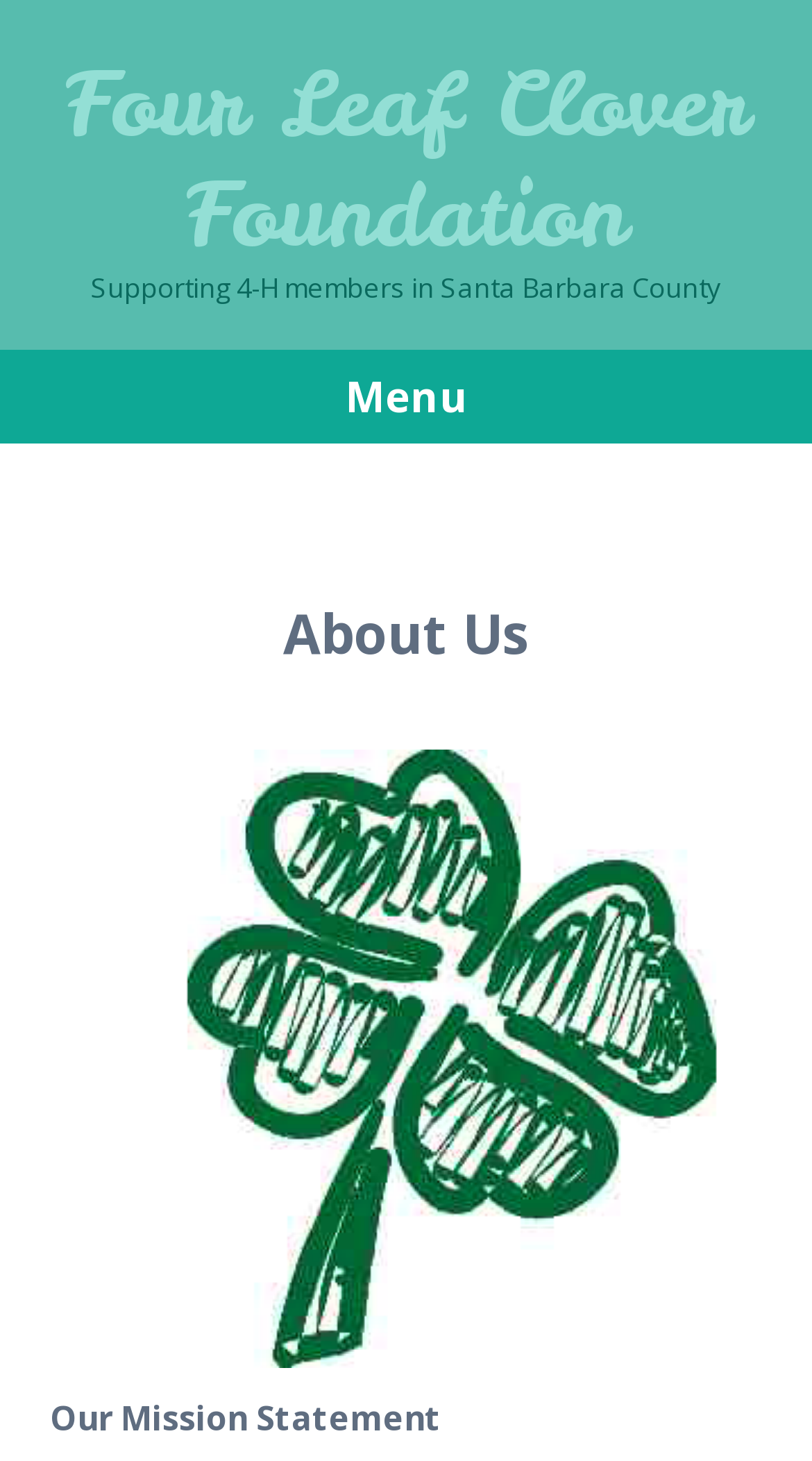What type of menu is available?
Identify the answer in the screenshot and reply with a single word or phrase.

Header menu